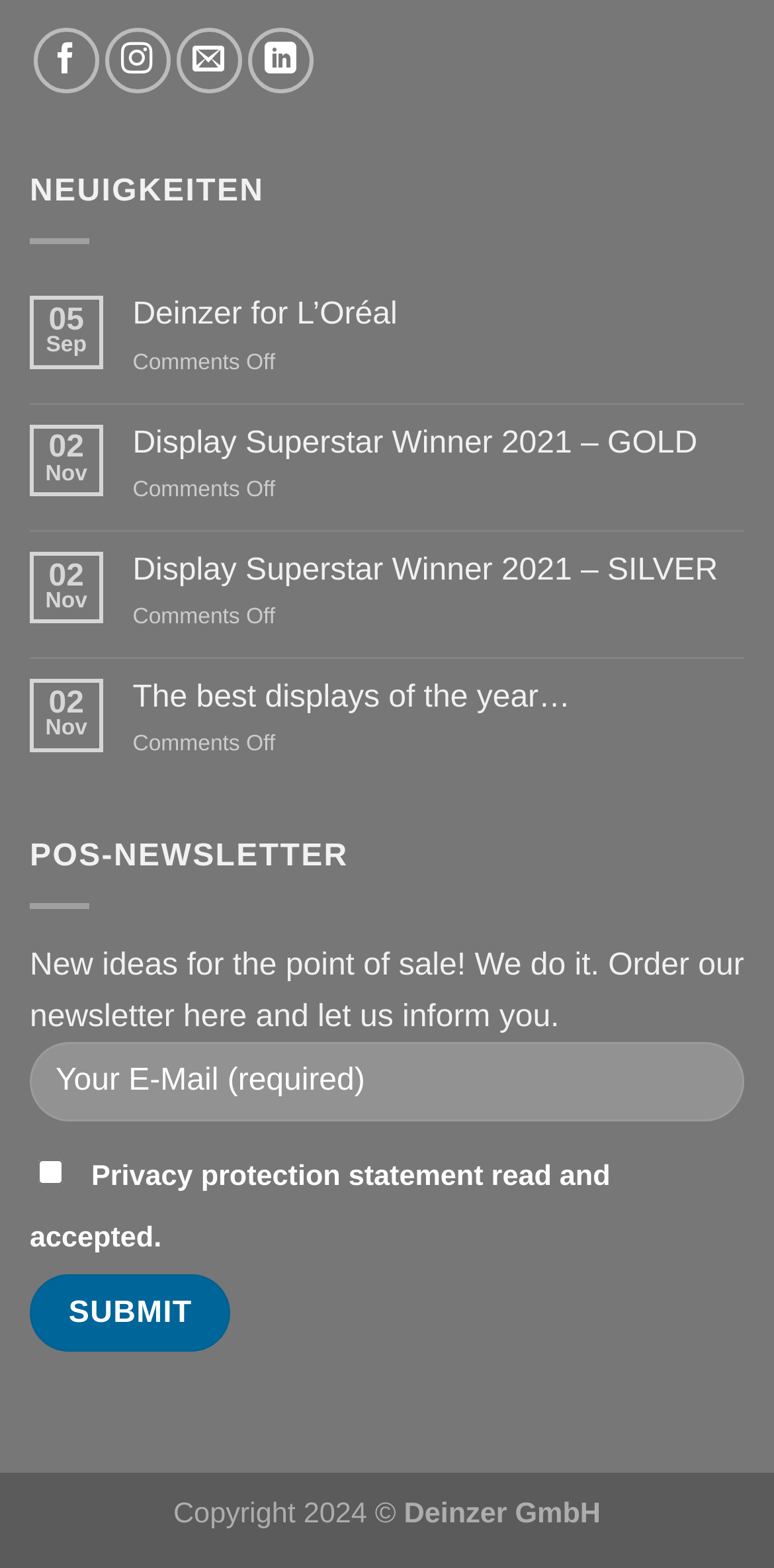Find the bounding box coordinates for the area that should be clicked to accomplish the instruction: "Read more about Deinzer for L’Oréal".

[0.171, 0.189, 0.962, 0.213]